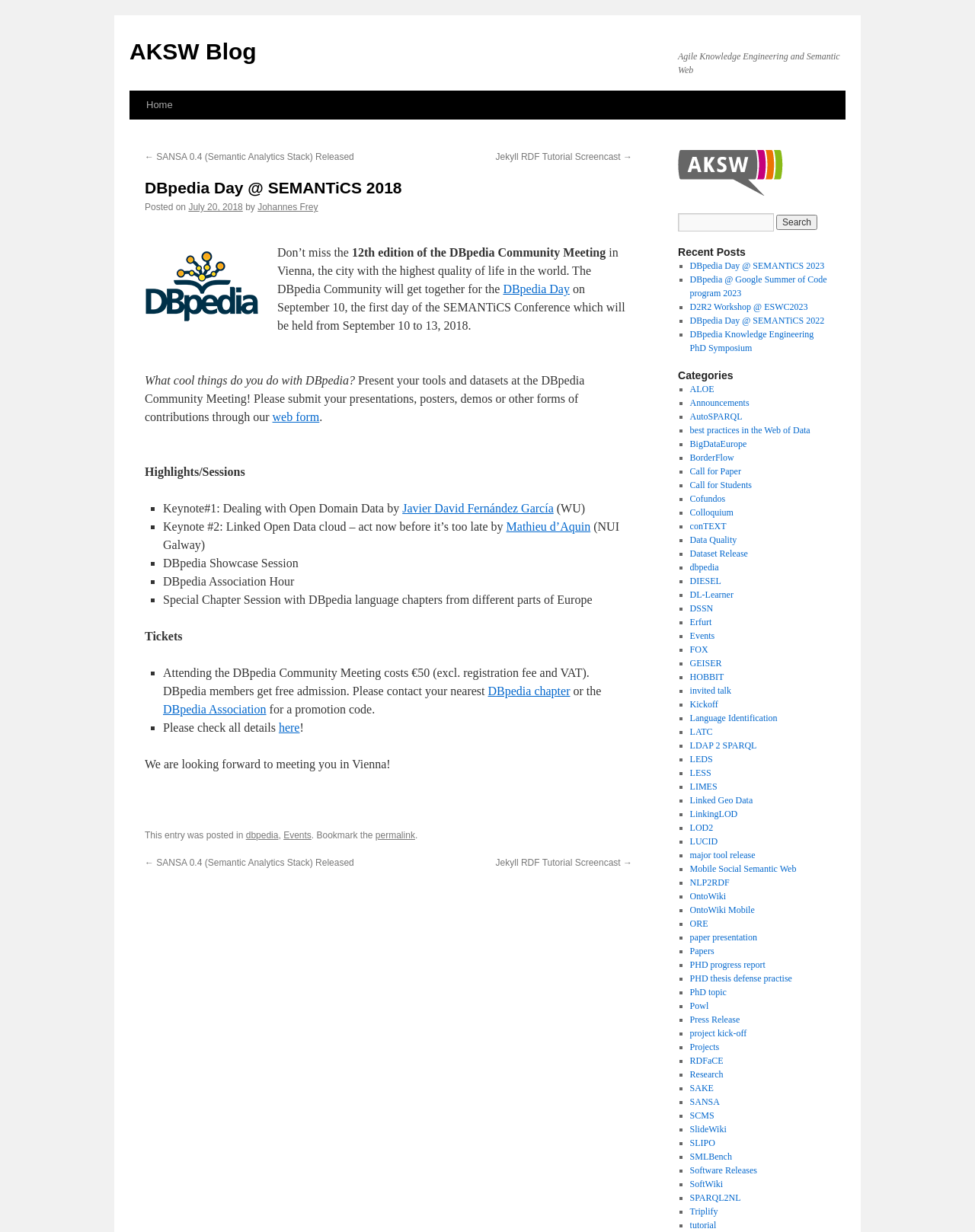Identify the bounding box for the described UI element. Provide the coordinates in (top-left x, top-left y, bottom-right x, bottom-right y) format with values ranging from 0 to 1: Dataset Release

[0.707, 0.445, 0.767, 0.454]